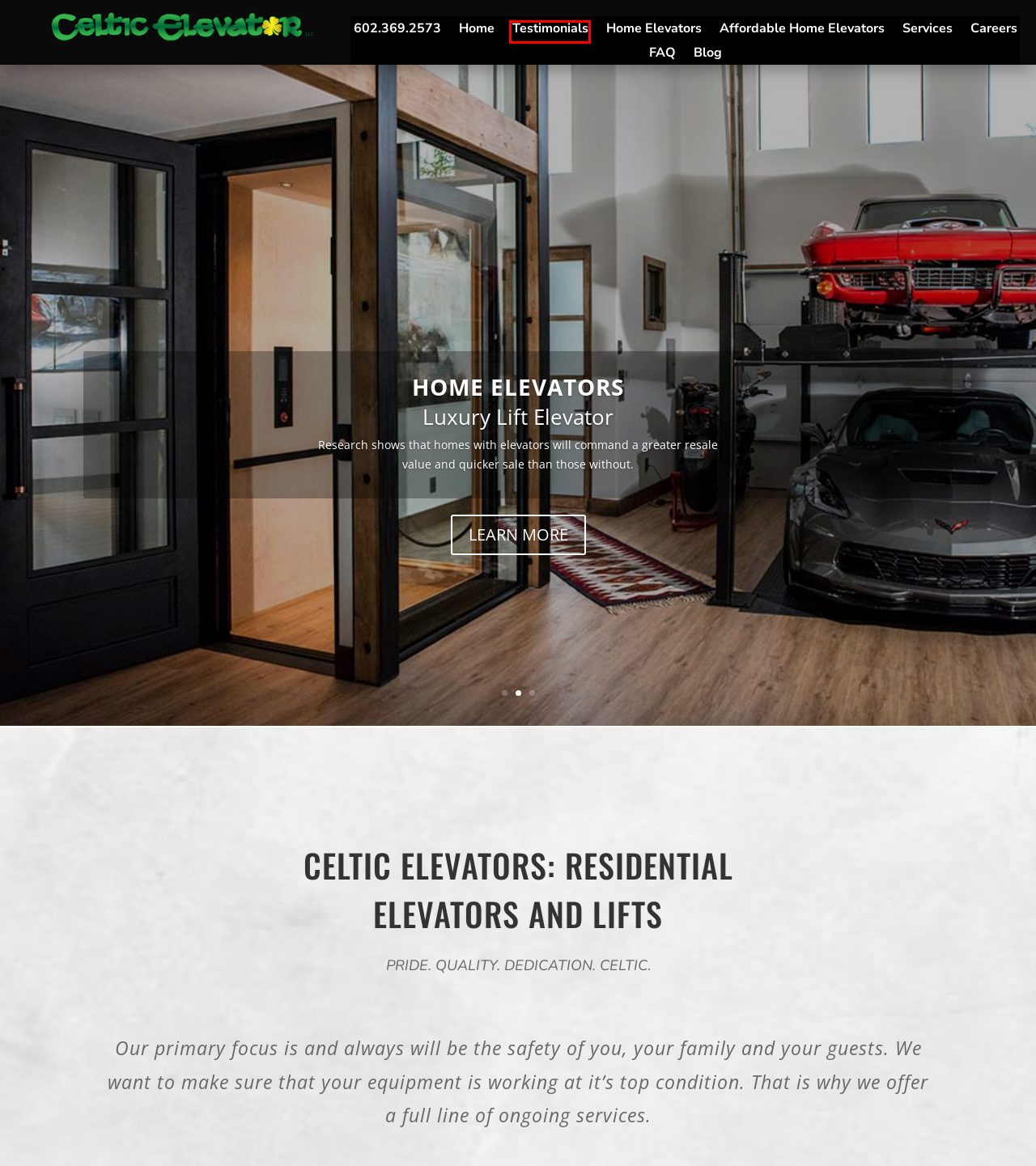You have a screenshot of a webpage with an element surrounded by a red bounding box. Choose the webpage description that best describes the new page after clicking the element inside the red bounding box. Here are the candidates:
A. Careers – Celtic Elevator
B. Blog – Celtic Elevator
C. FAQ – Celtic Elevator
D. Videos – Celtic Elevator
E. Affordable Home Elevators – Celtic Elevator
F. About Us – Celtic Elevator
G. Testimonials – Celtic Elevator
H. Home Elevators – Celtic Elevator

G